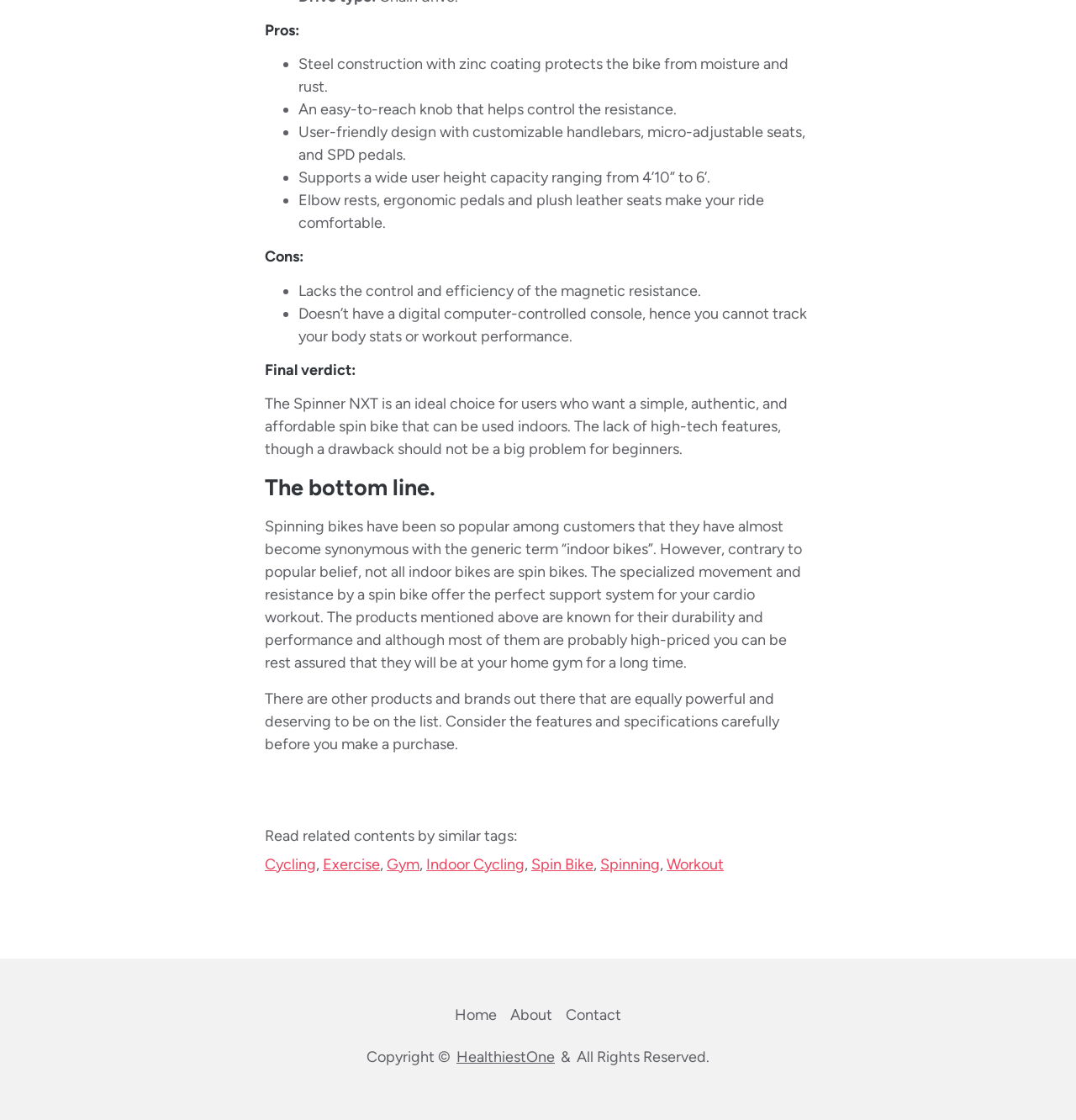Provide the bounding box coordinates, formatted as (top-left x, top-left y, bottom-right x, bottom-right y), with all values being floating point numbers between 0 and 1. Identify the bounding box of the UI element that matches the description: Workout

[0.62, 0.763, 0.673, 0.78]